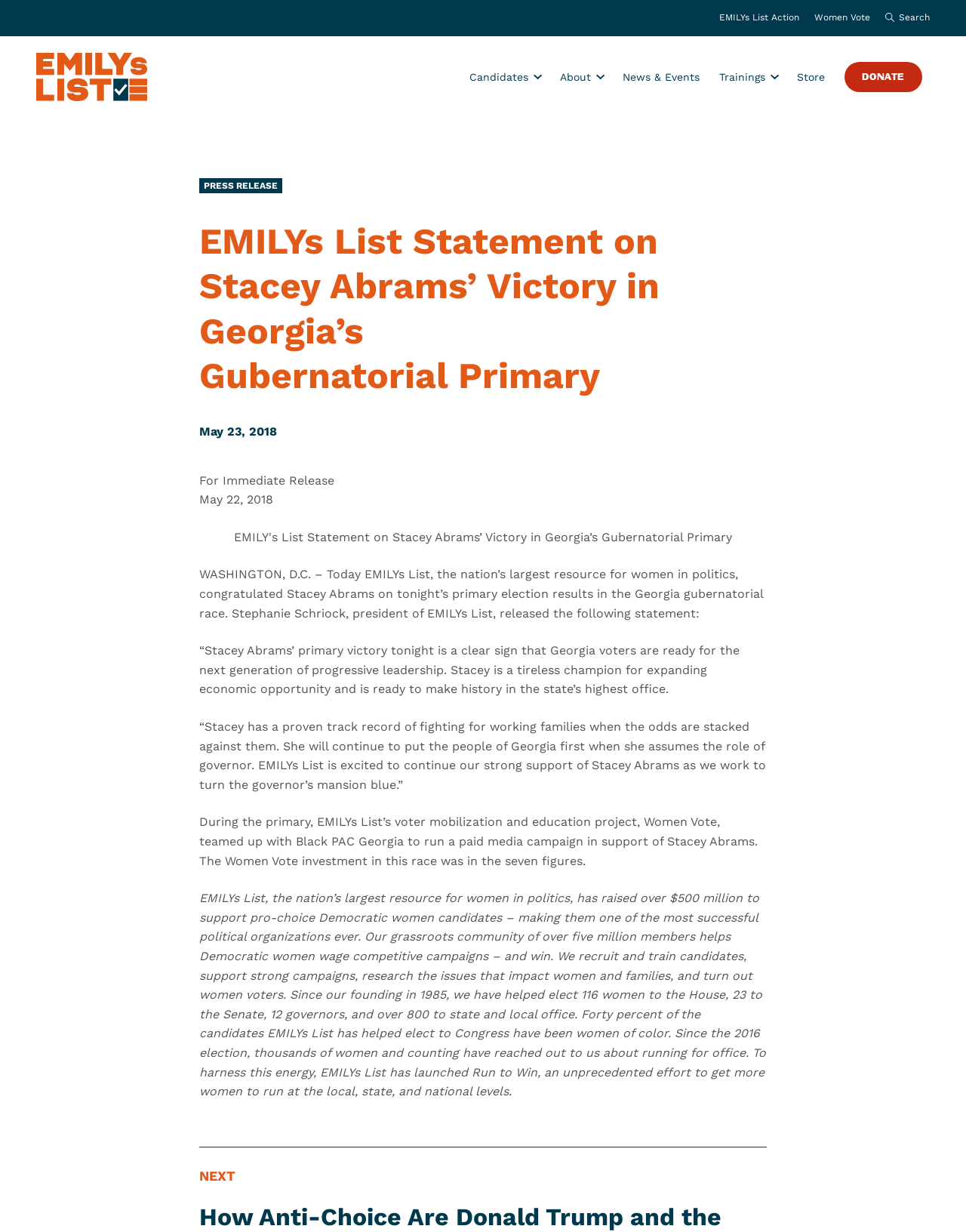Locate the bounding box coordinates of the element that needs to be clicked to carry out the instruction: "Click the Search button". The coordinates should be given as four float numbers ranging from 0 to 1, i.e., [left, top, right, bottom].

[0.909, 0.0, 0.962, 0.029]